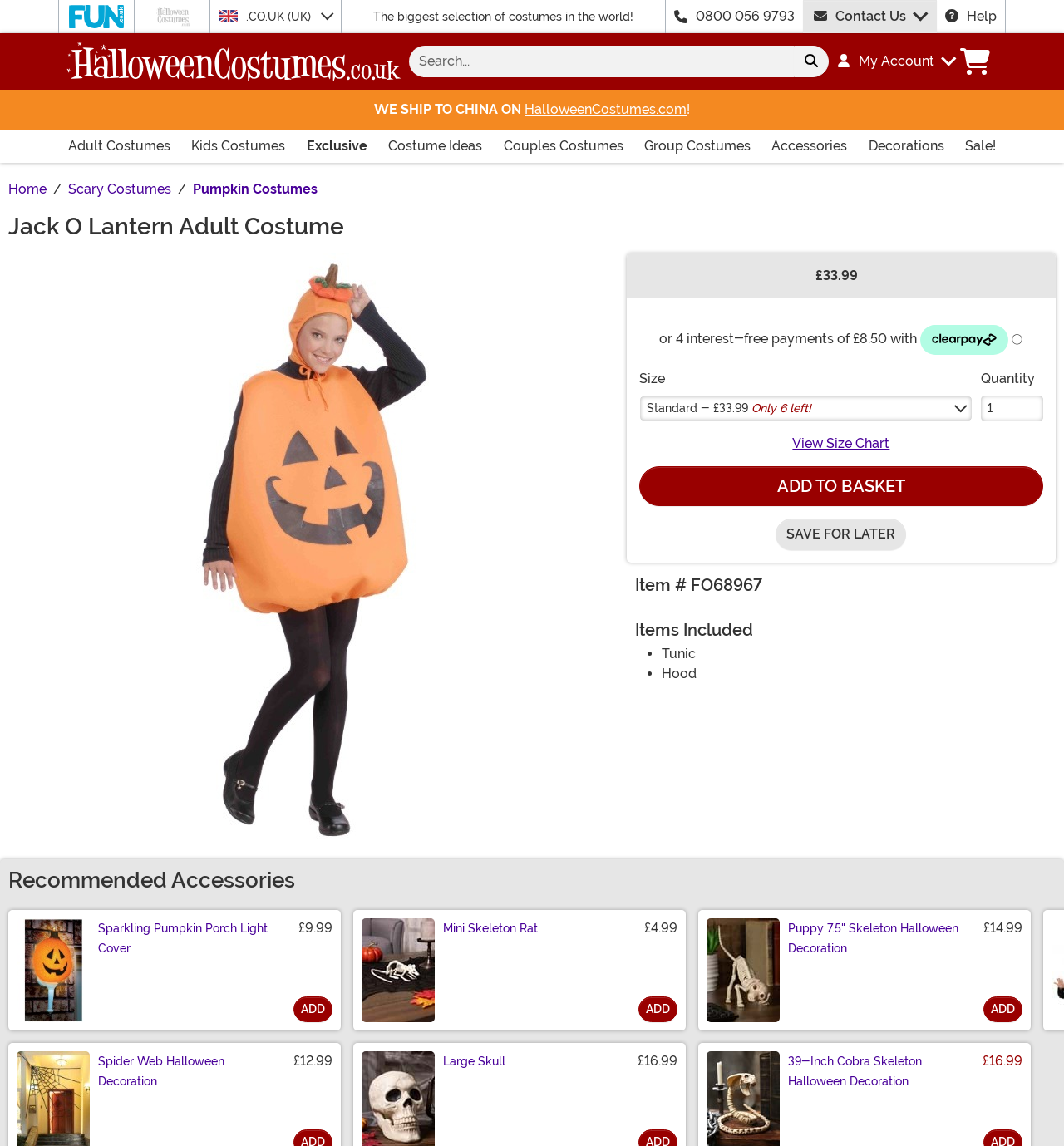Provide a one-word or short-phrase response to the question:
What payment method is available for interest-free payments?

Clearpay